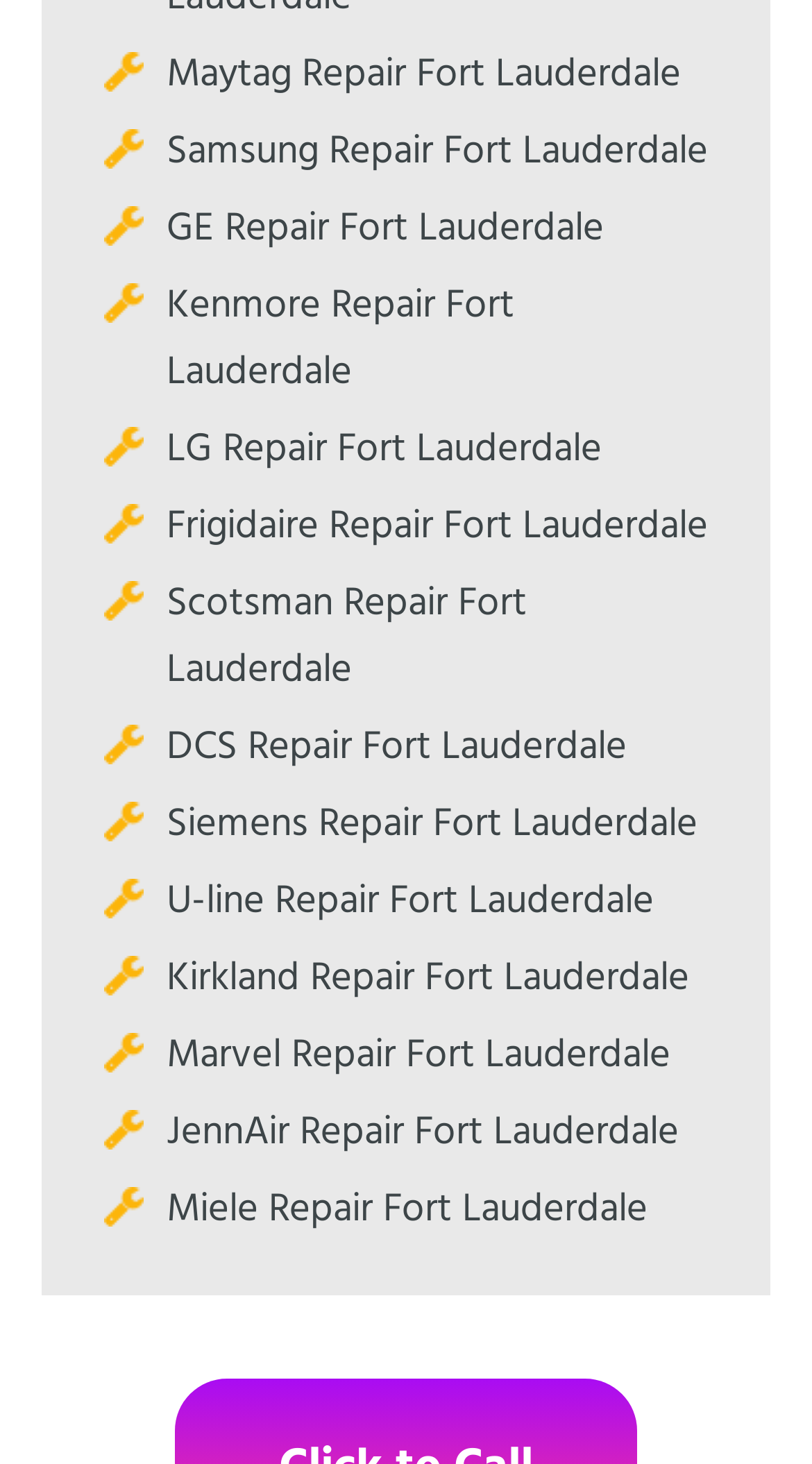Is Scotsman Repair Fort Lauderdale listed?
Provide a one-word or short-phrase answer based on the image.

Yes